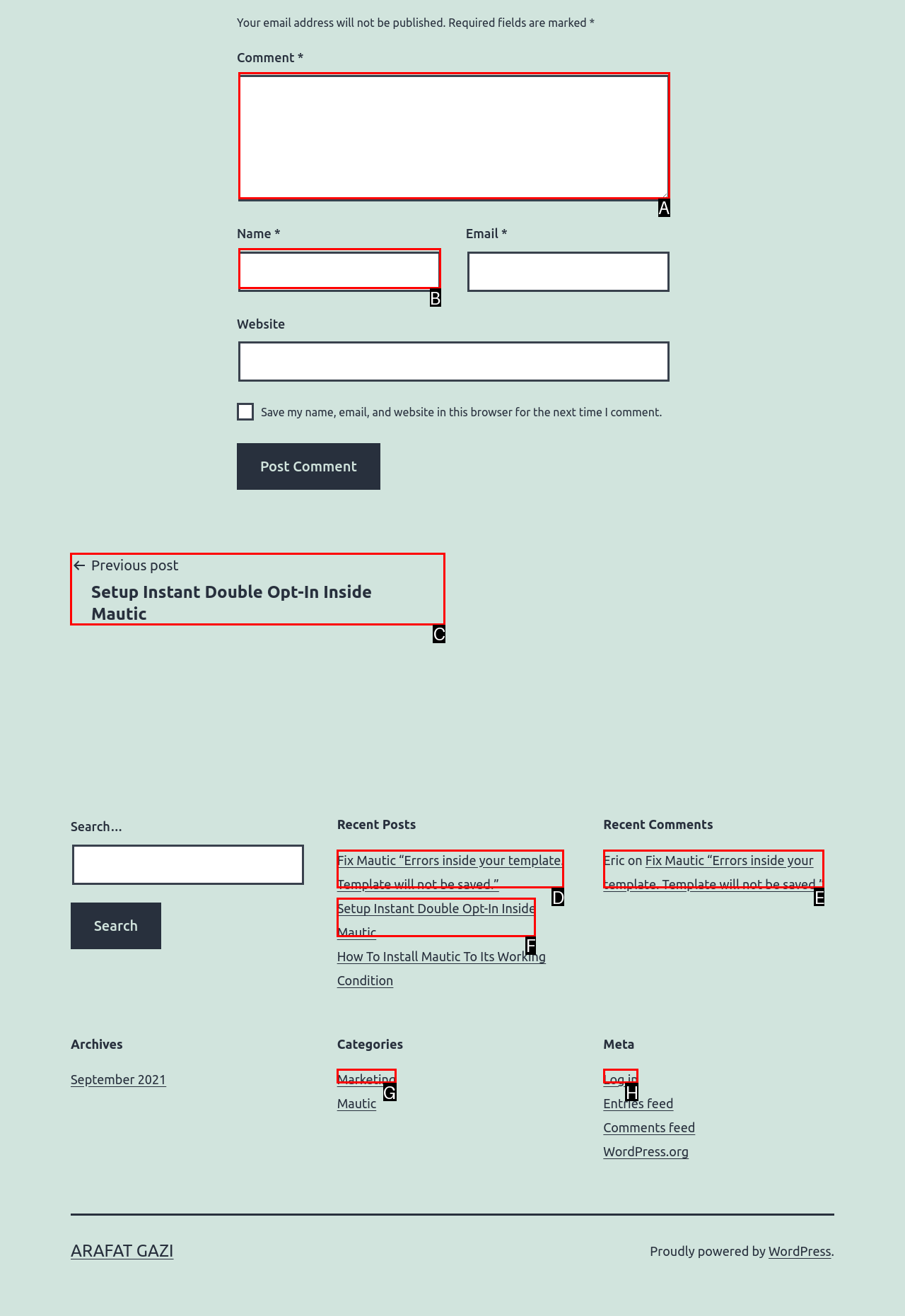To complete the task: Visit the previous post, select the appropriate UI element to click. Respond with the letter of the correct option from the given choices.

C